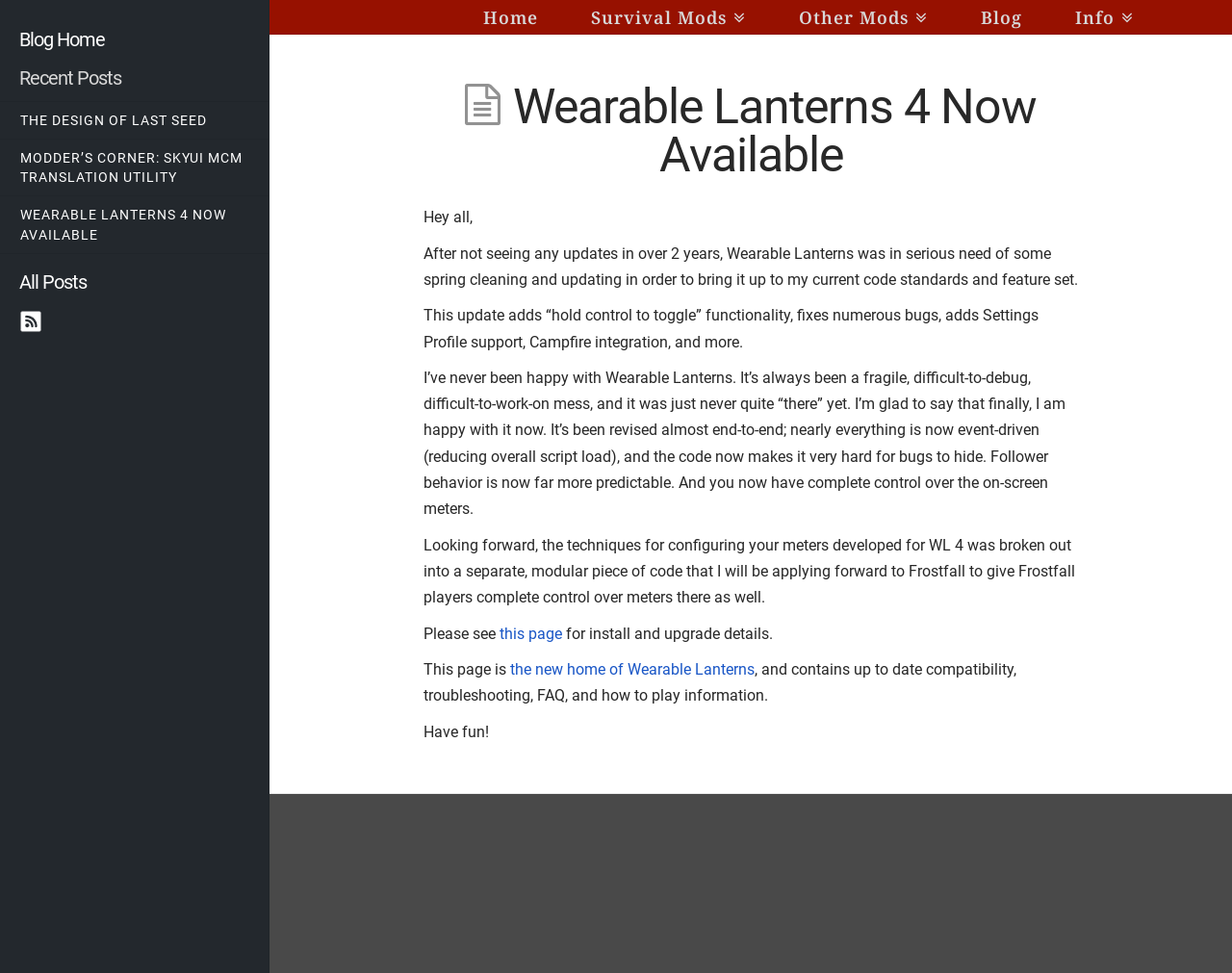Find the bounding box coordinates for the area that must be clicked to perform this action: "Read the blog post".

[0.344, 0.214, 0.384, 0.232]